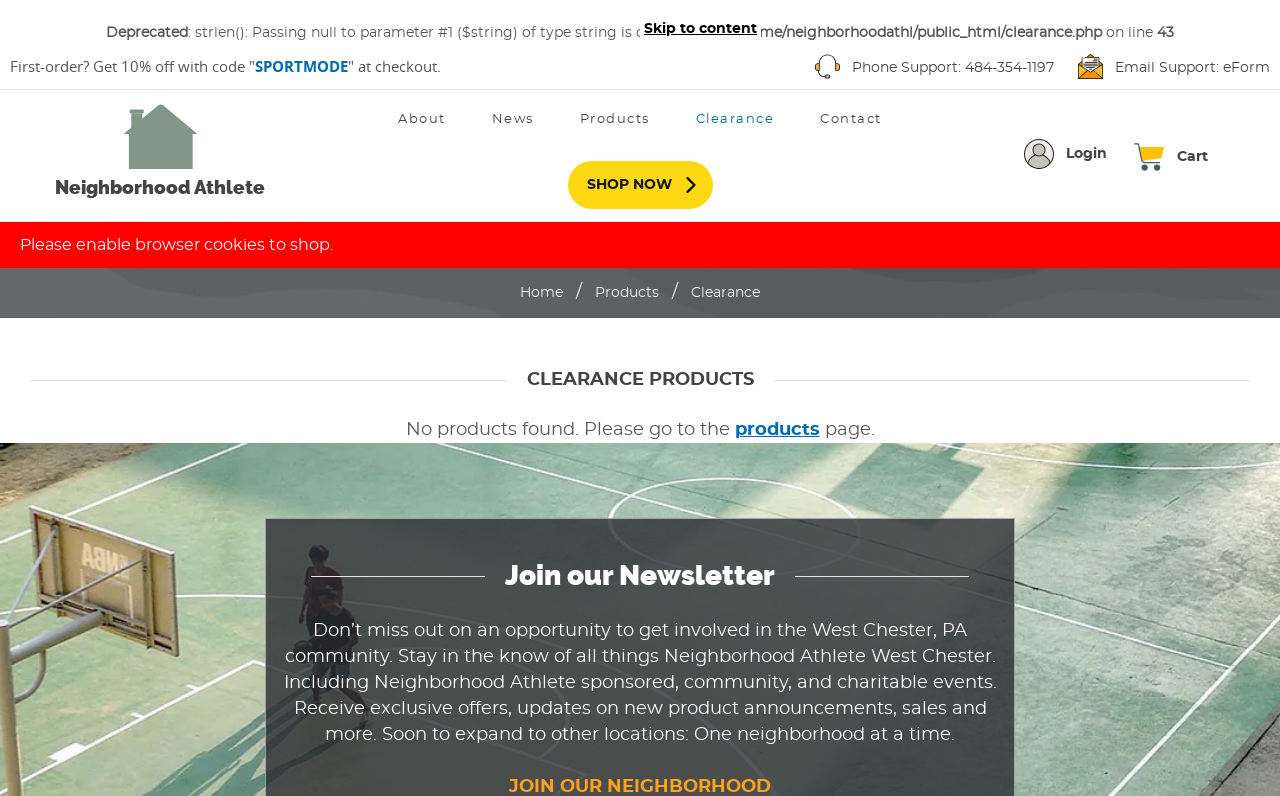Kindly determine the bounding box coordinates for the area that needs to be clicked to execute this instruction: "Contact us through phone".

[0.629, 0.055, 0.831, 0.112]